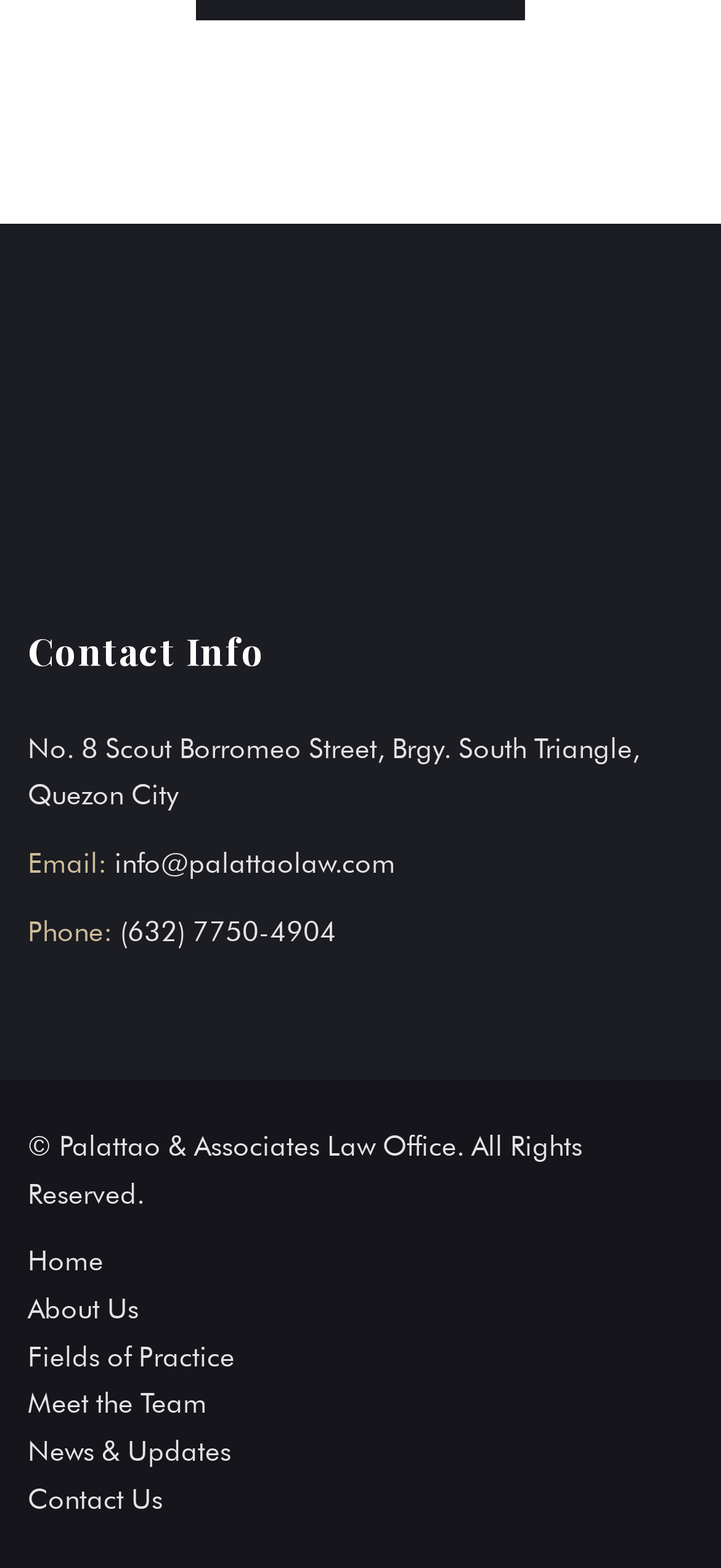Based on the image, please respond to the question with as much detail as possible:
What is the phone number of Palattao & Associates Law Office?

I found the phone number by looking at the link element with the OCR text '(632) 7750-4904' which is a child of the contentinfo element and is next to the StaticText element with the OCR text 'Phone:'.